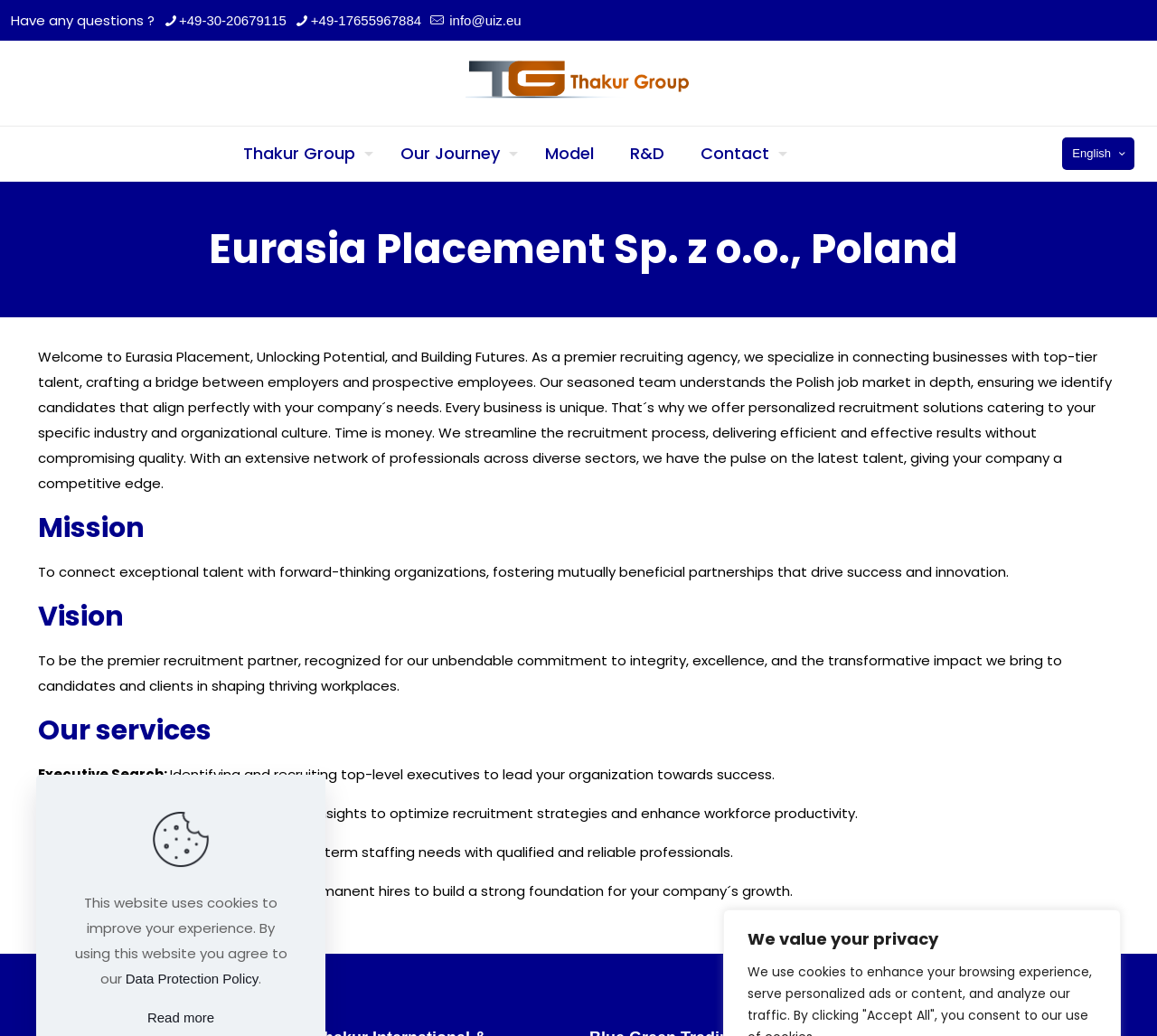Observe the image and answer the following question in detail: What is the company's phone number?

I found the phone number by looking at the contact details section, where there are two phone numbers listed. The first one is +49-30-20679115.